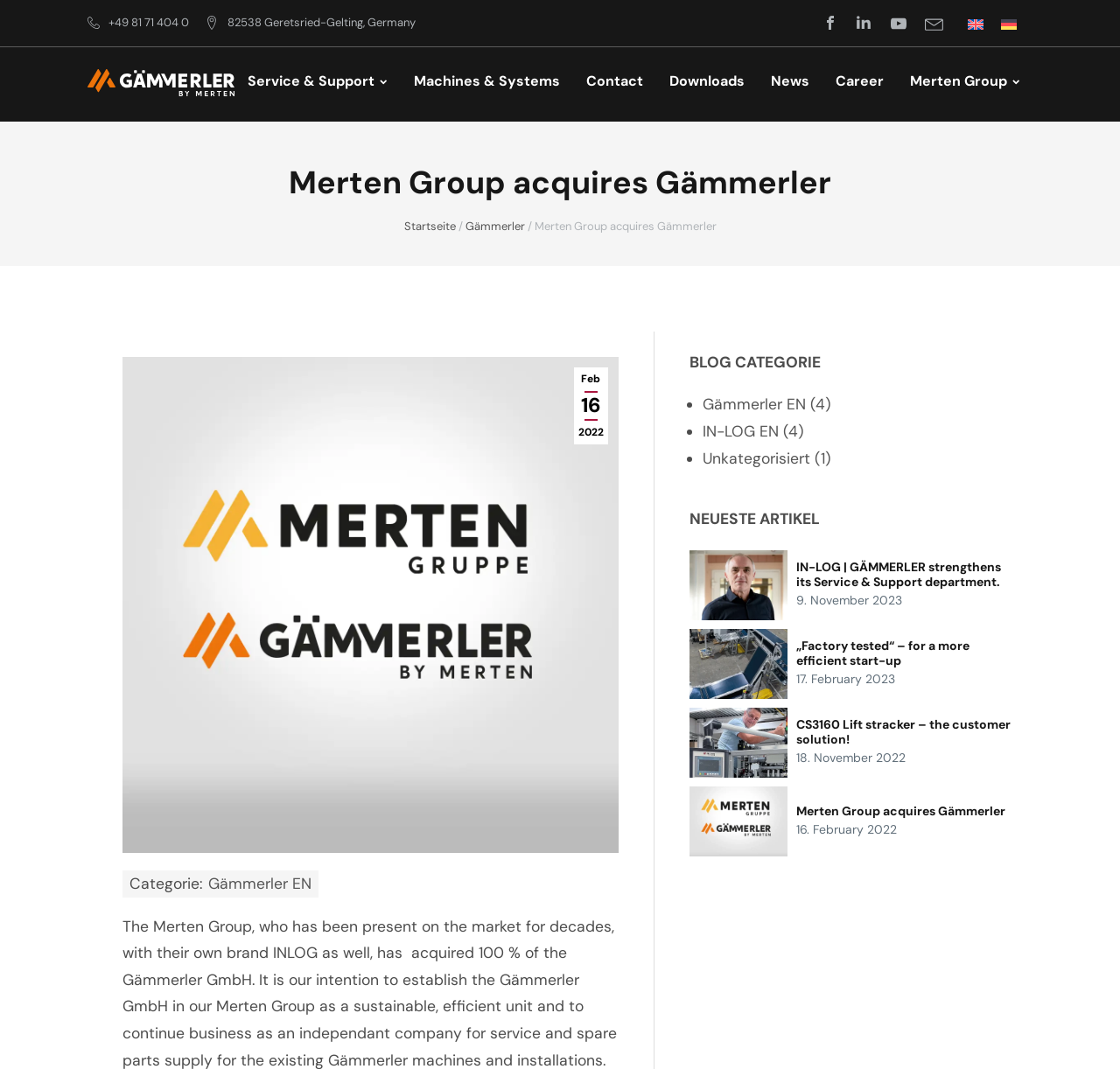Determine the bounding box of the UI element mentioned here: "Gämmerler EN". The coordinates must be in the format [left, top, right, bottom] with values ranging from 0 to 1.

[0.186, 0.818, 0.278, 0.836]